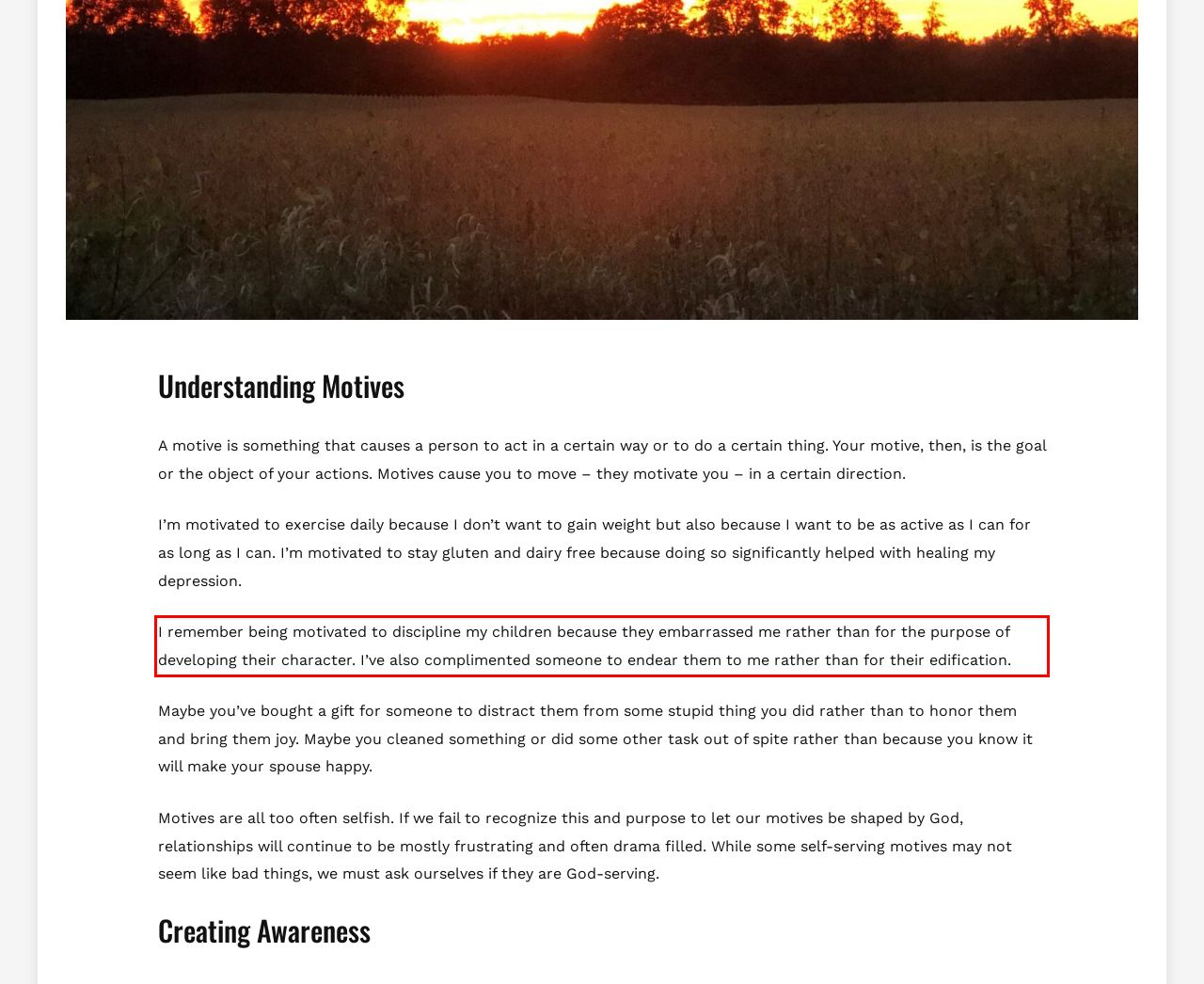You have a screenshot of a webpage where a UI element is enclosed in a red rectangle. Perform OCR to capture the text inside this red rectangle.

I remember being motivated to discipline my children because they embarrassed me rather than for the purpose of developing their character. I’ve also complimented someone to endear them to me rather than for their edification.